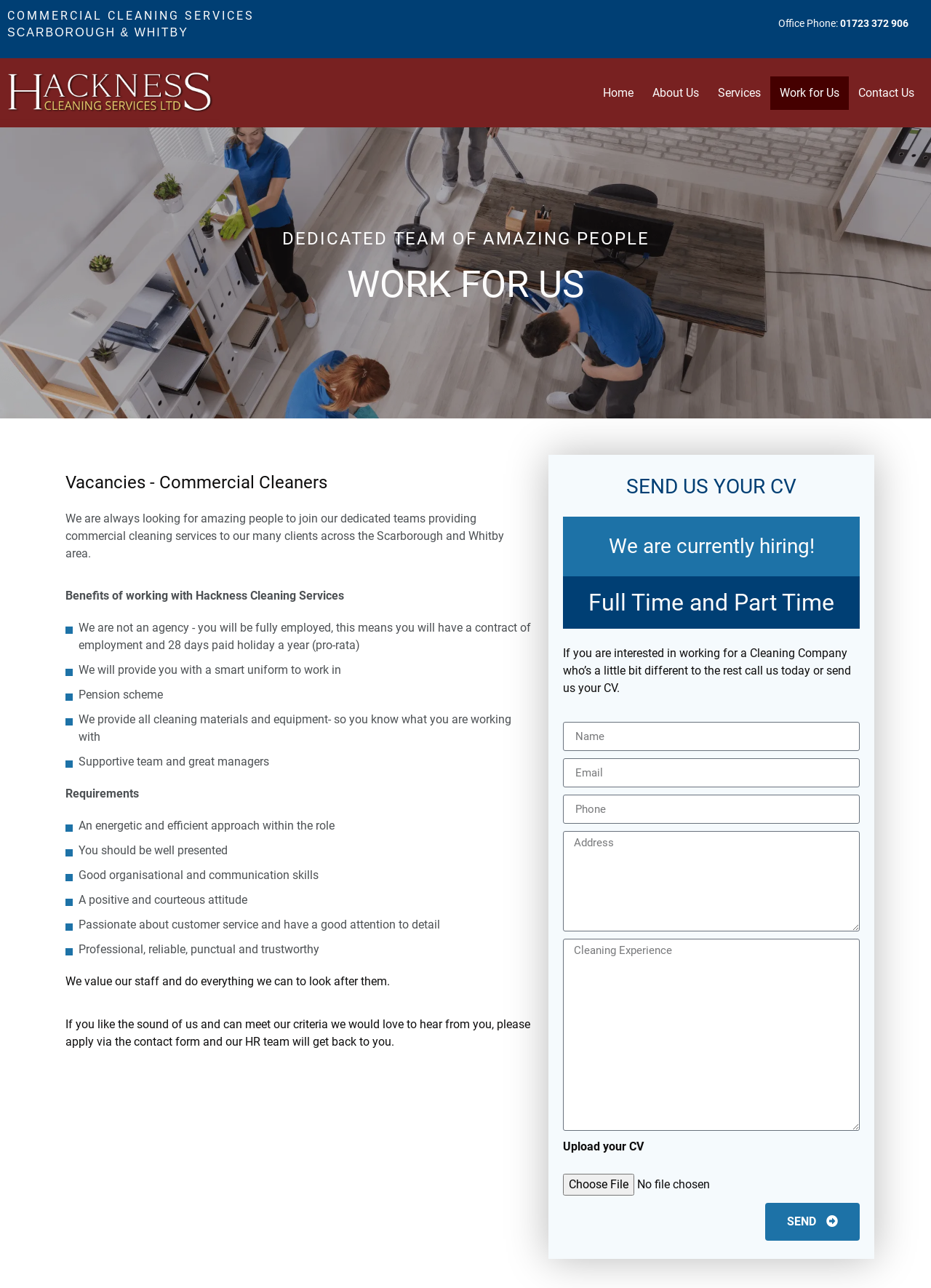Identify the bounding box coordinates of the area you need to click to perform the following instruction: "Enter your name in the input field".

[0.605, 0.561, 0.924, 0.583]